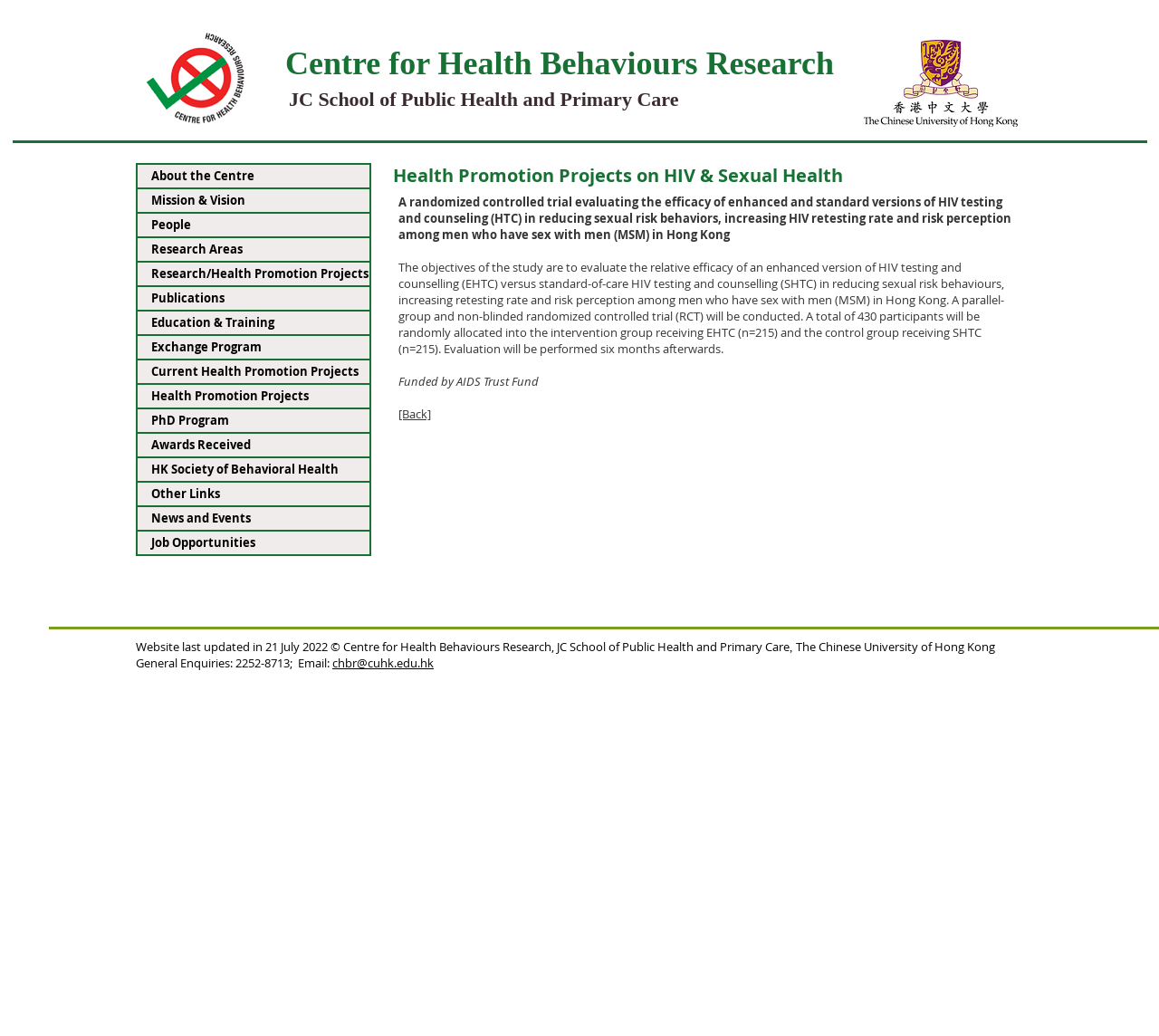What is the topic of the health promotion project?
Please provide a comprehensive answer based on the information in the image.

The topic of the health promotion project can be found in the static text element on the webpage, which reads 'Health Promotion Projects on HIV & Sexual Health'.